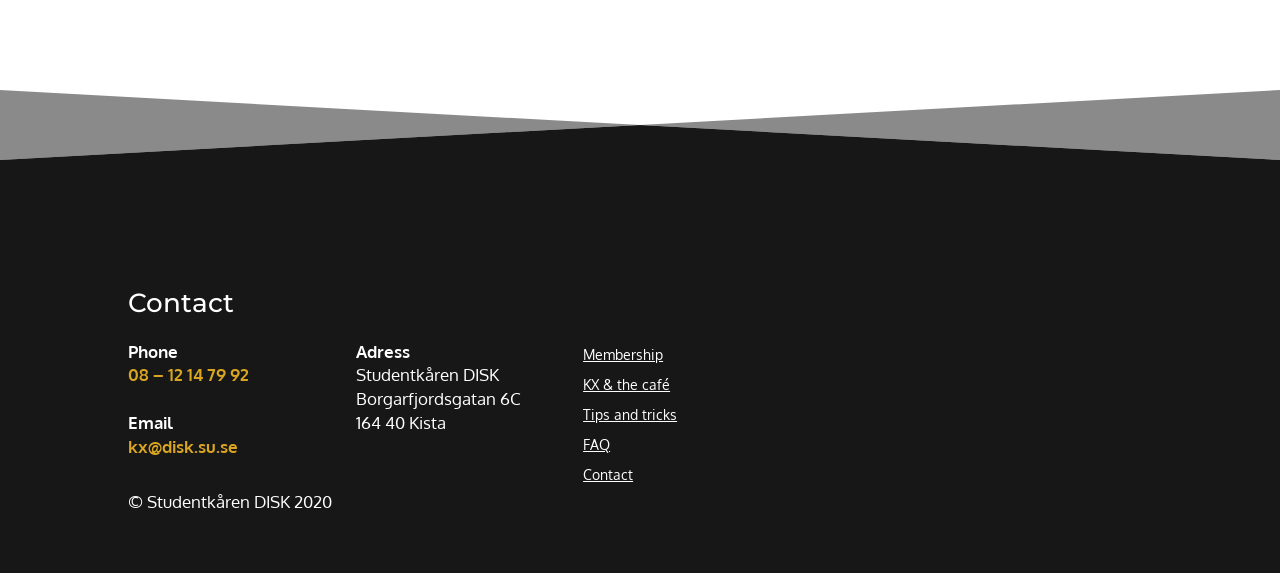Provide a short, one-word or phrase answer to the question below:
What is the address of Studentkåren DISK?

Borgarfjordsgatan 6C, 164 40 Kista